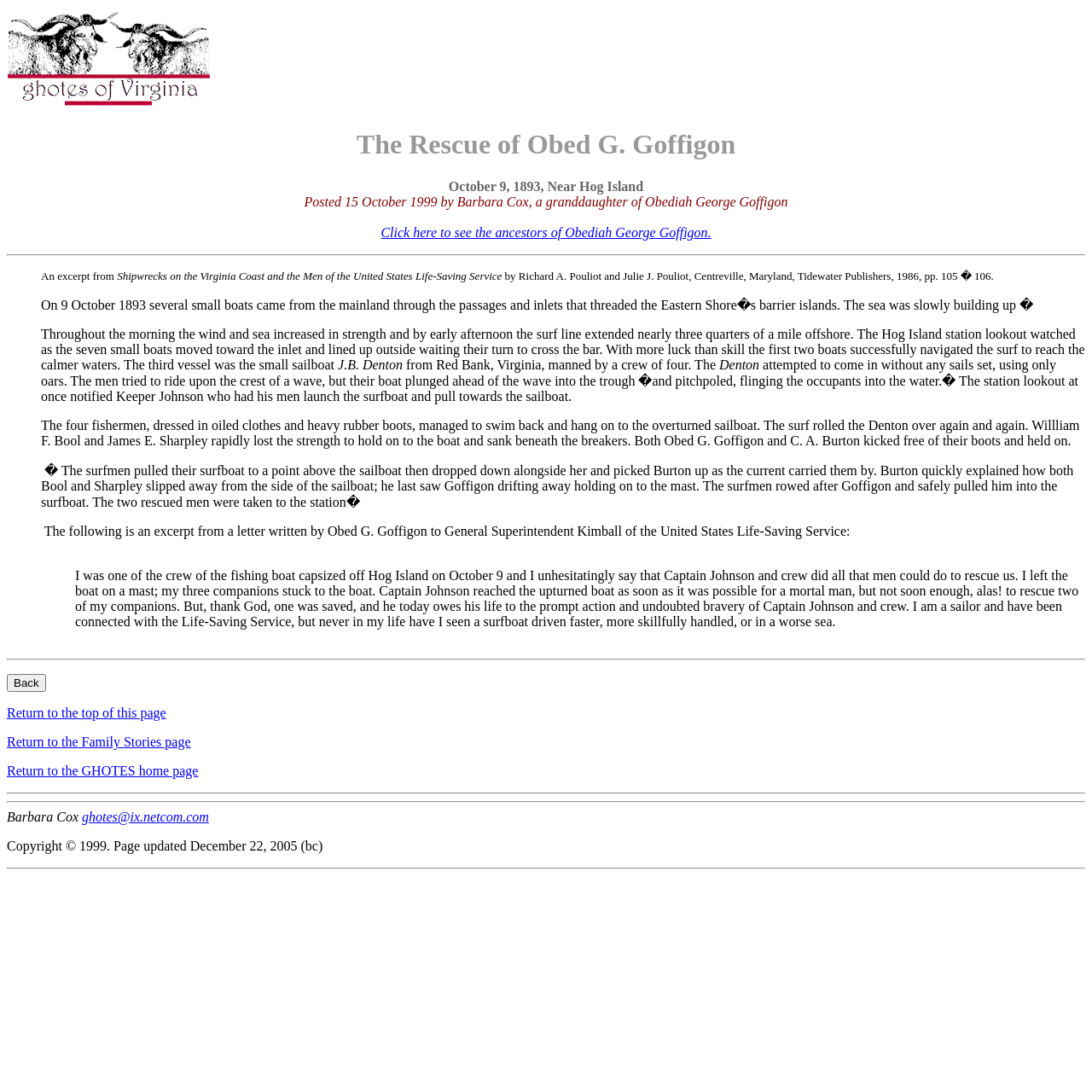Offer a meticulous description of the webpage's structure and content.

This webpage is about the rescue of Obediah George Goffigon on October 9, 1893, near Hog Island. At the top of the page, there is a small image, followed by a heading that reads "The Rescue of Obed G. Goffigon". Below the heading, there is a paragraph of text that provides context about the event, including the date and location.

Further down the page, there is a link to view the ancestors of Obediah George Goffigon. Below this link, there is a horizontal separator, followed by an excerpt from a book titled "Shipwrecks on the Virginia Coast and the Men of the United States Life-Saving Service". The excerpt describes the events of October 9, 1893, including the rescue of Obed G. Goffigon.

The page then continues with a series of paragraphs that provide a detailed account of the rescue, including the struggles of the fishermen and the bravery of the surfmen who rescued them. There is also an excerpt from a letter written by Obed G. Goffigon to General Superintendent Kimball of the United States Life-Saving Service, in which he praises the rescue efforts.

At the bottom of the page, there are several links, including a "Back" button, as well as links to return to the top of the page, the Family Stories page, and the GHOTES home page. There are also several horizontal separators, followed by a section with the name and email address of Barbara Cox, the creator of the page. Finally, there is a copyright notice at the very bottom of the page.